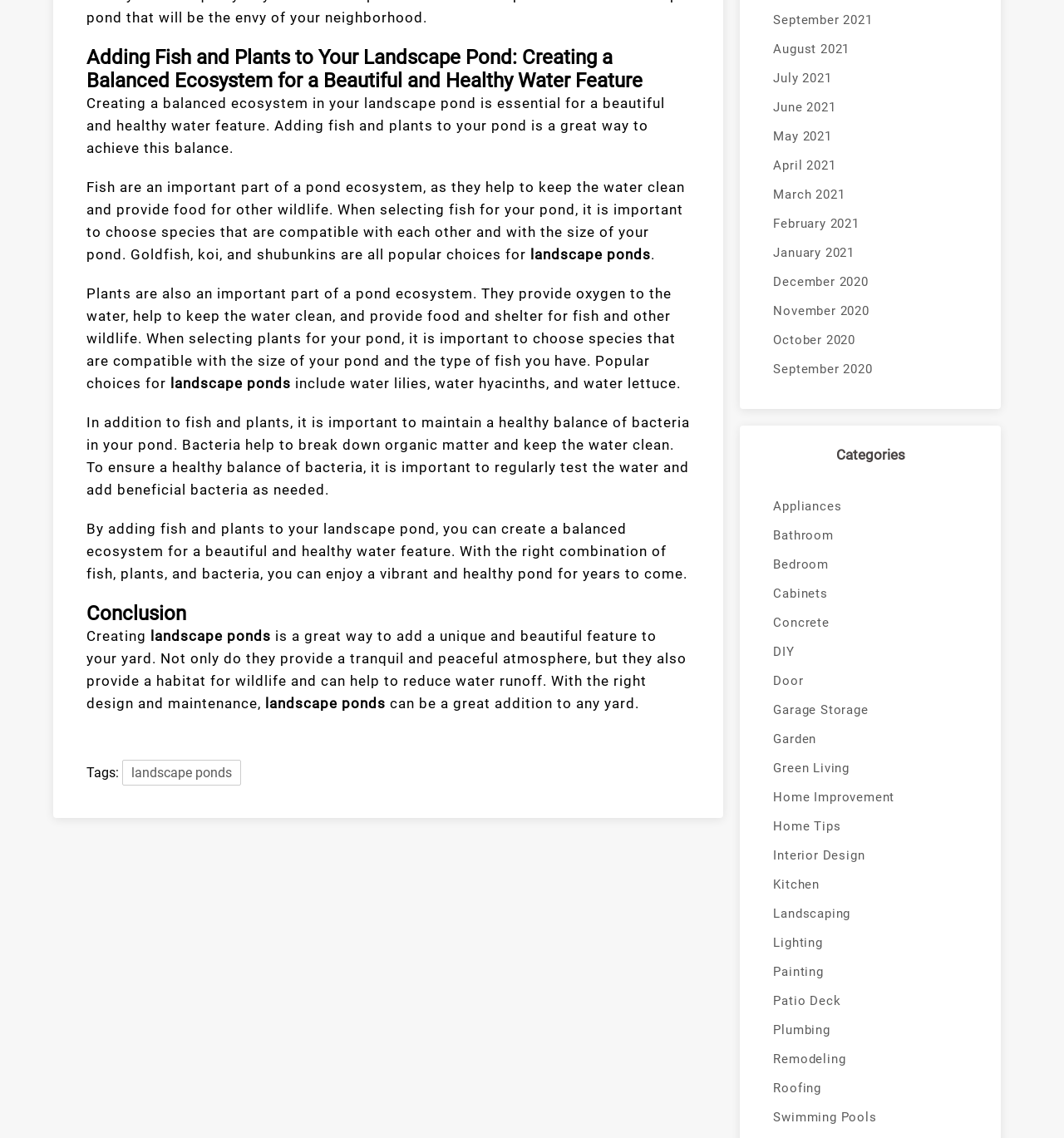Given the description of the UI element: "Hossein Hassanian-Moghaddam", predict the bounding box coordinates in the form of [left, top, right, bottom], with each value being a float between 0 and 1.

None